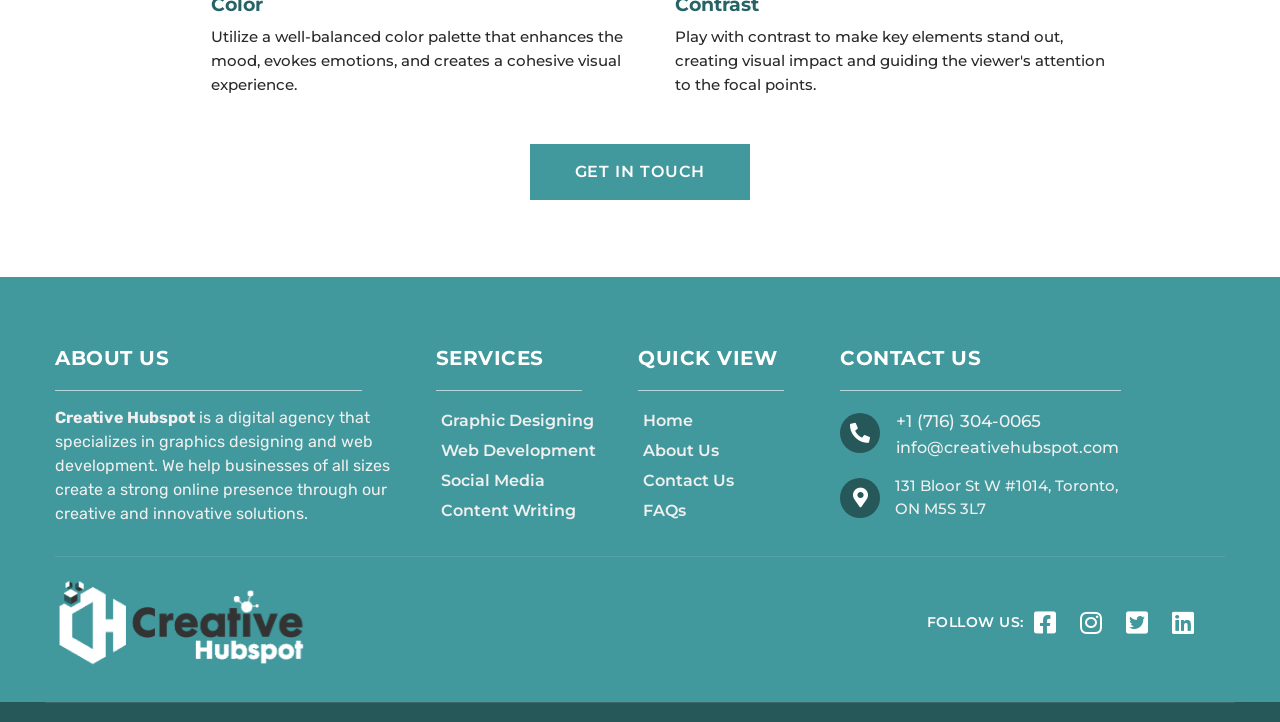Provide a short, one-word or phrase answer to the question below:
How can I get in touch with the agency?

GET IN TOUCH